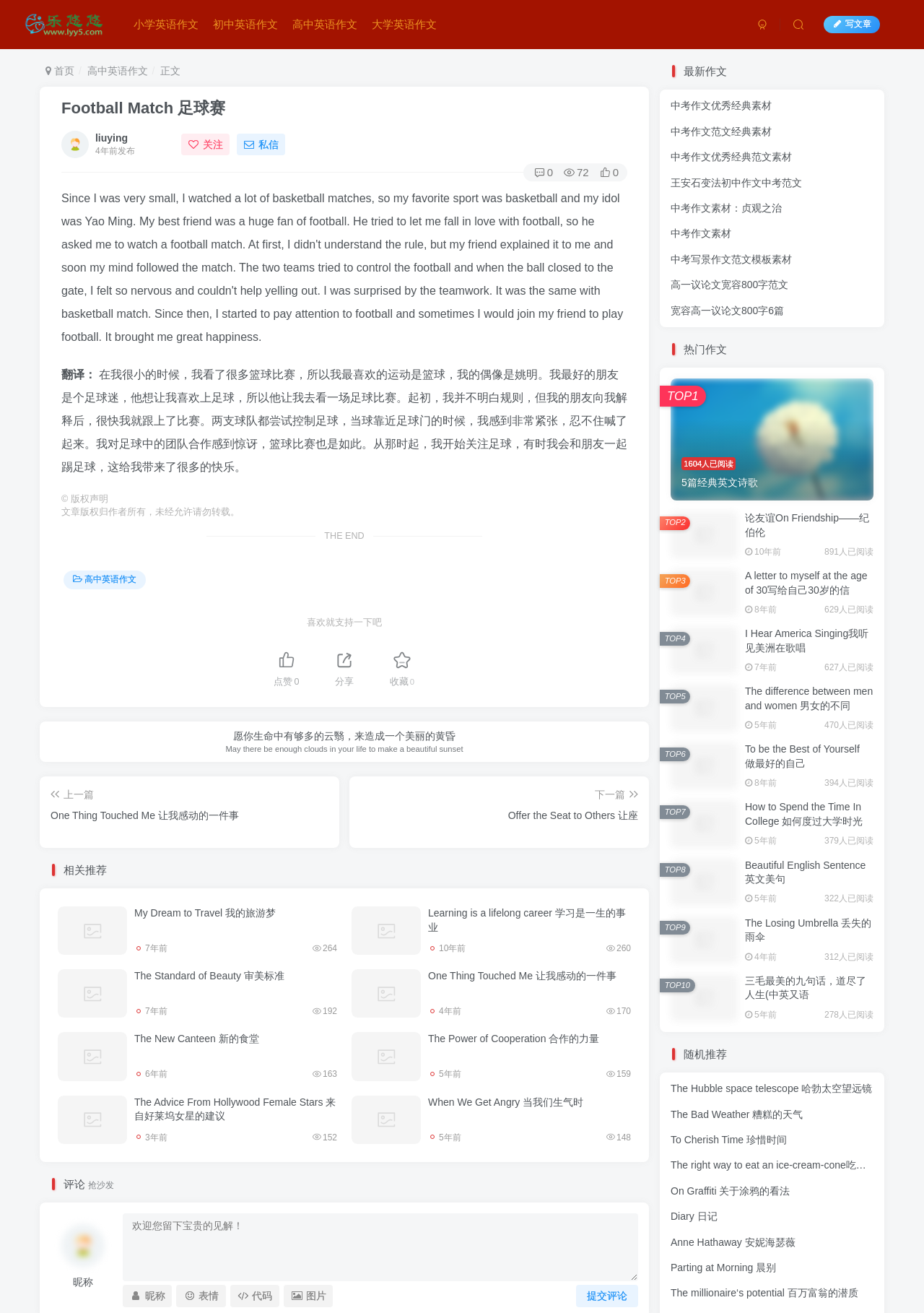Please identify the bounding box coordinates of the clickable region that I should interact with to perform the following instruction: "check the number of likes". The coordinates should be expressed as four float numbers between 0 and 1, i.e., [left, top, right, bottom].

[0.279, 0.488, 0.341, 0.53]